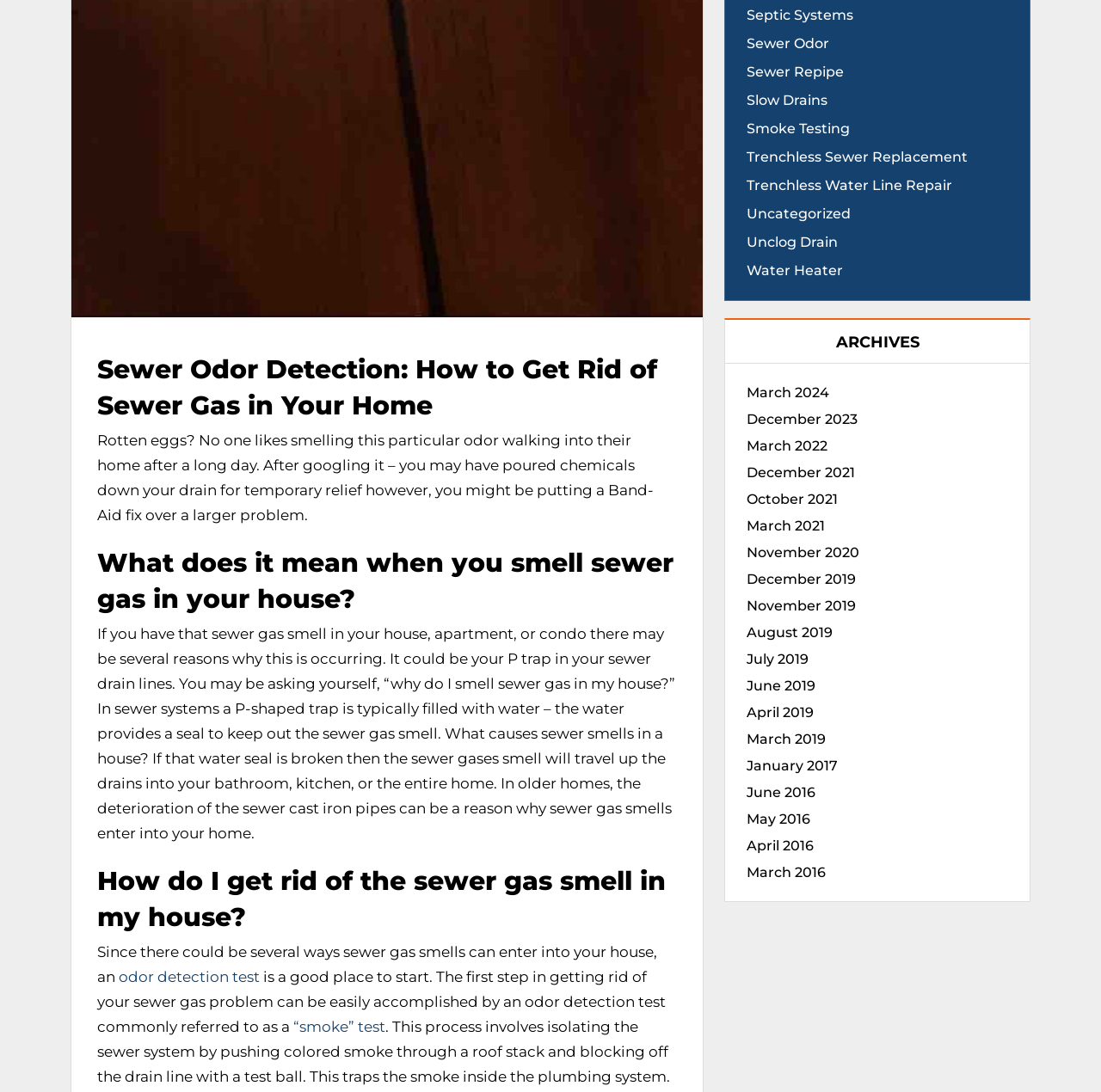What is the category of the article 'Sewer Odor Detection: How to Get Rid of Sewer Gas in Your Home'?
Please ensure your answer to the question is detailed and covers all necessary aspects.

The article is categorized under 'Sewer Odor' as it discusses the issue of sewer gas smell in homes and provides solutions to get rid of it.